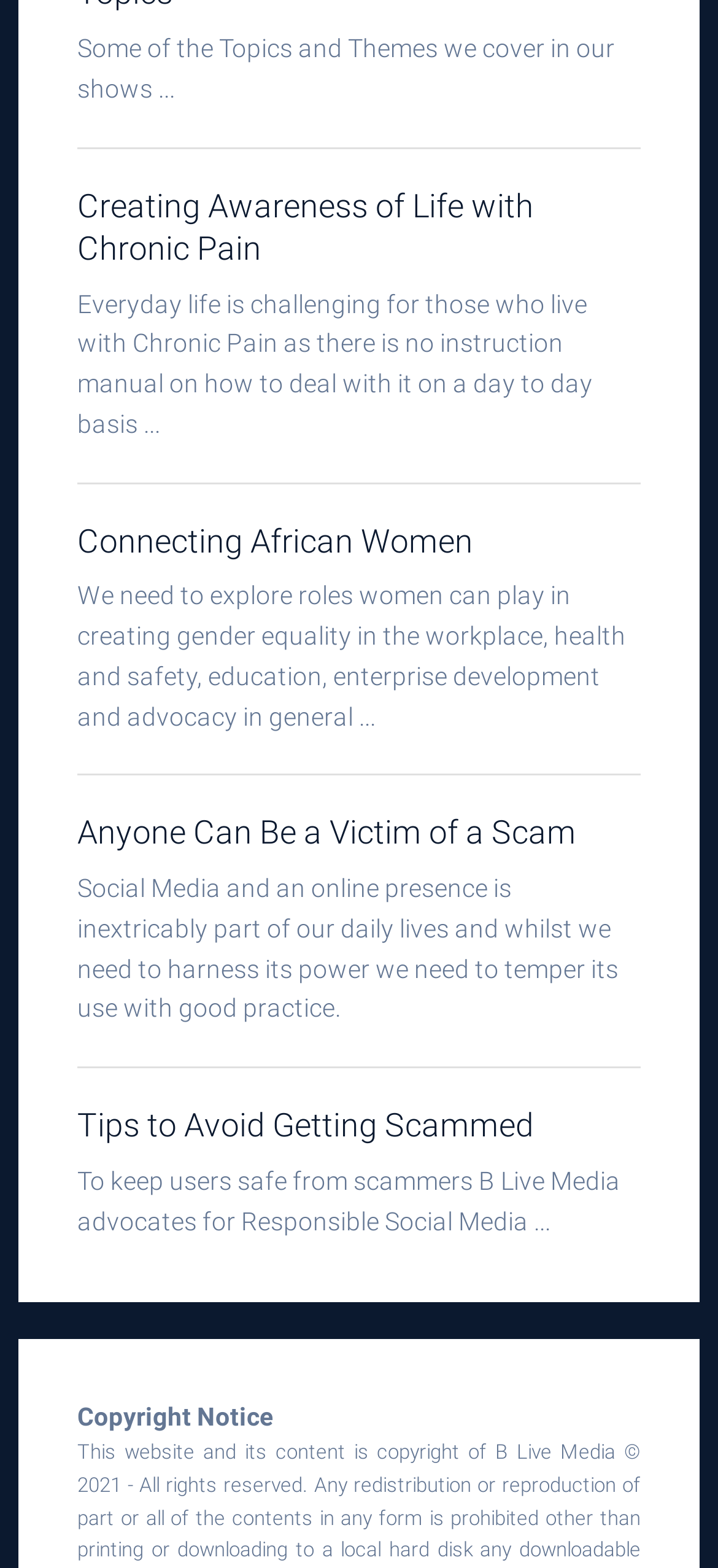What is the topic of the last link?
Craft a detailed and extensive response to the question.

I looked at the last link on the webpage and its heading is 'Tips to Avoid Getting Scammed'. This suggests that the topic of the last link is scam avoidance.